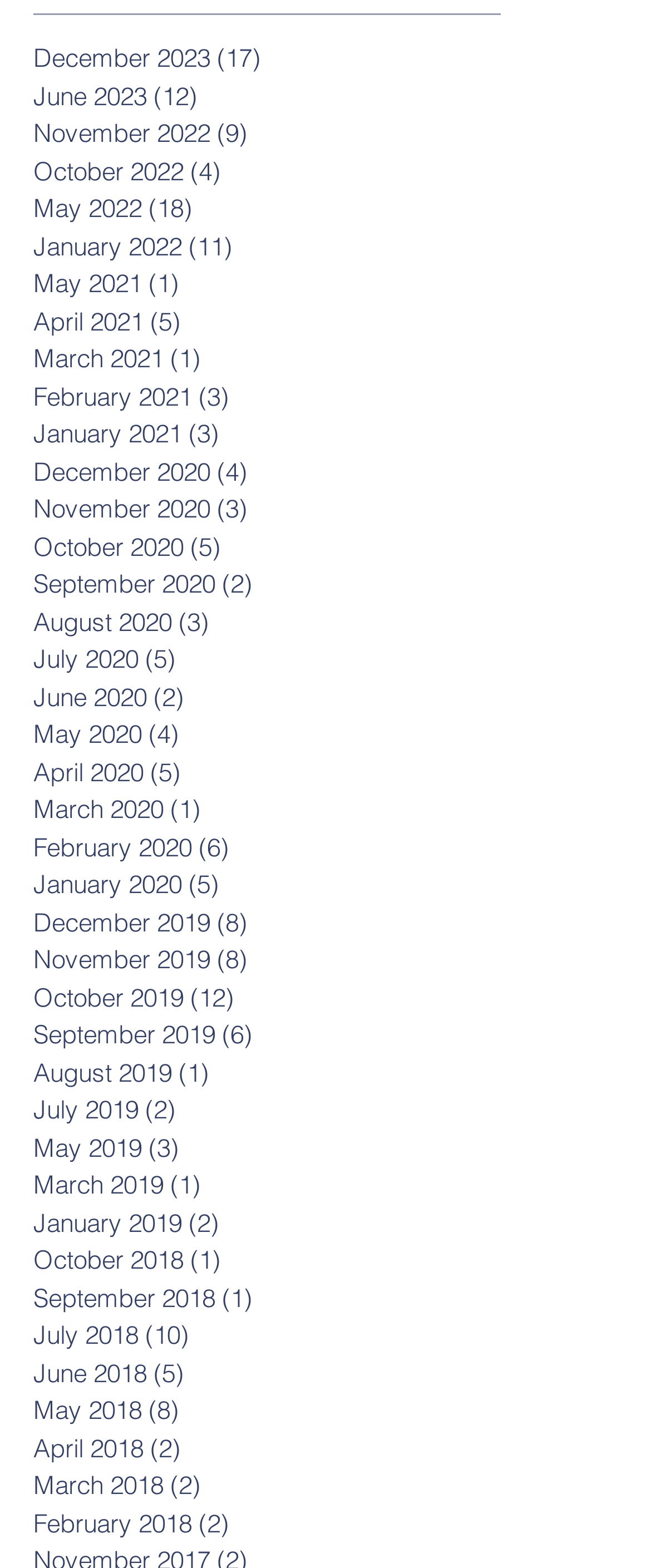Indicate the bounding box coordinates of the element that needs to be clicked to satisfy the following instruction: "View May 2021 posts". The coordinates should be four float numbers between 0 and 1, i.e., [left, top, right, bottom].

[0.051, 0.17, 0.769, 0.194]